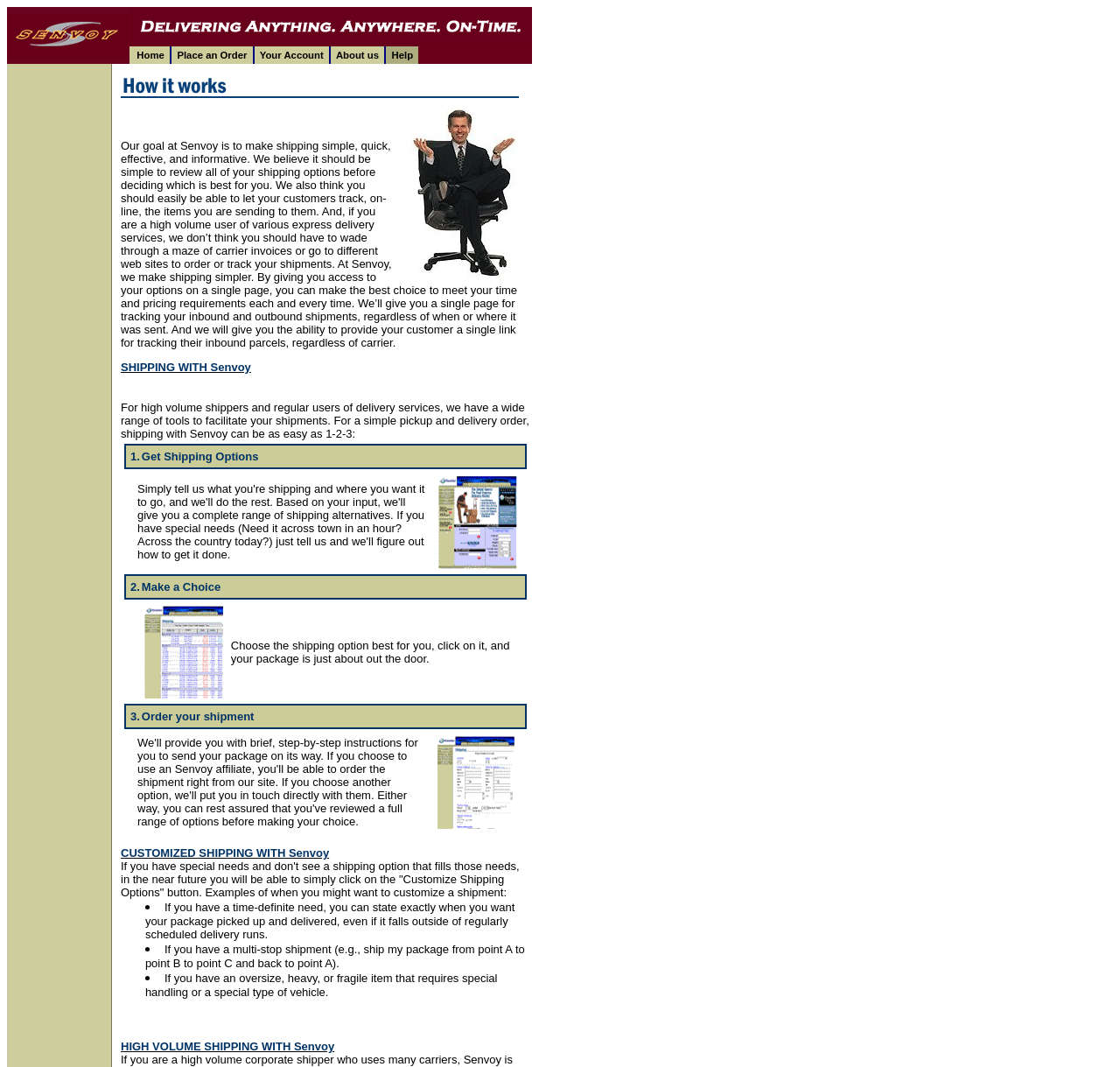What is the key to the author's productivity?
From the image, respond with a single word or phrase.

Organization